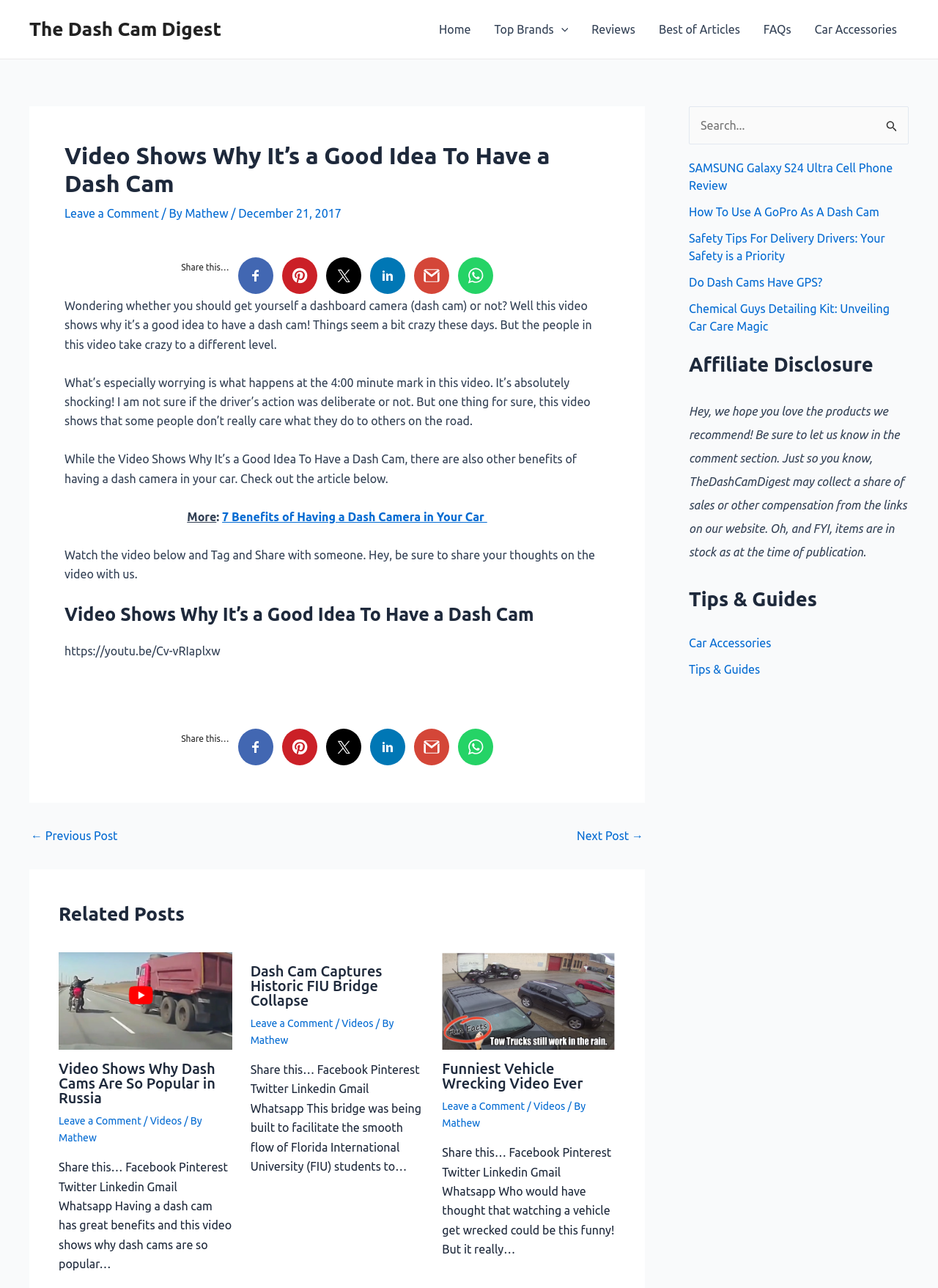Please answer the following question using a single word or phrase: Who is the author of the article?

Mathew